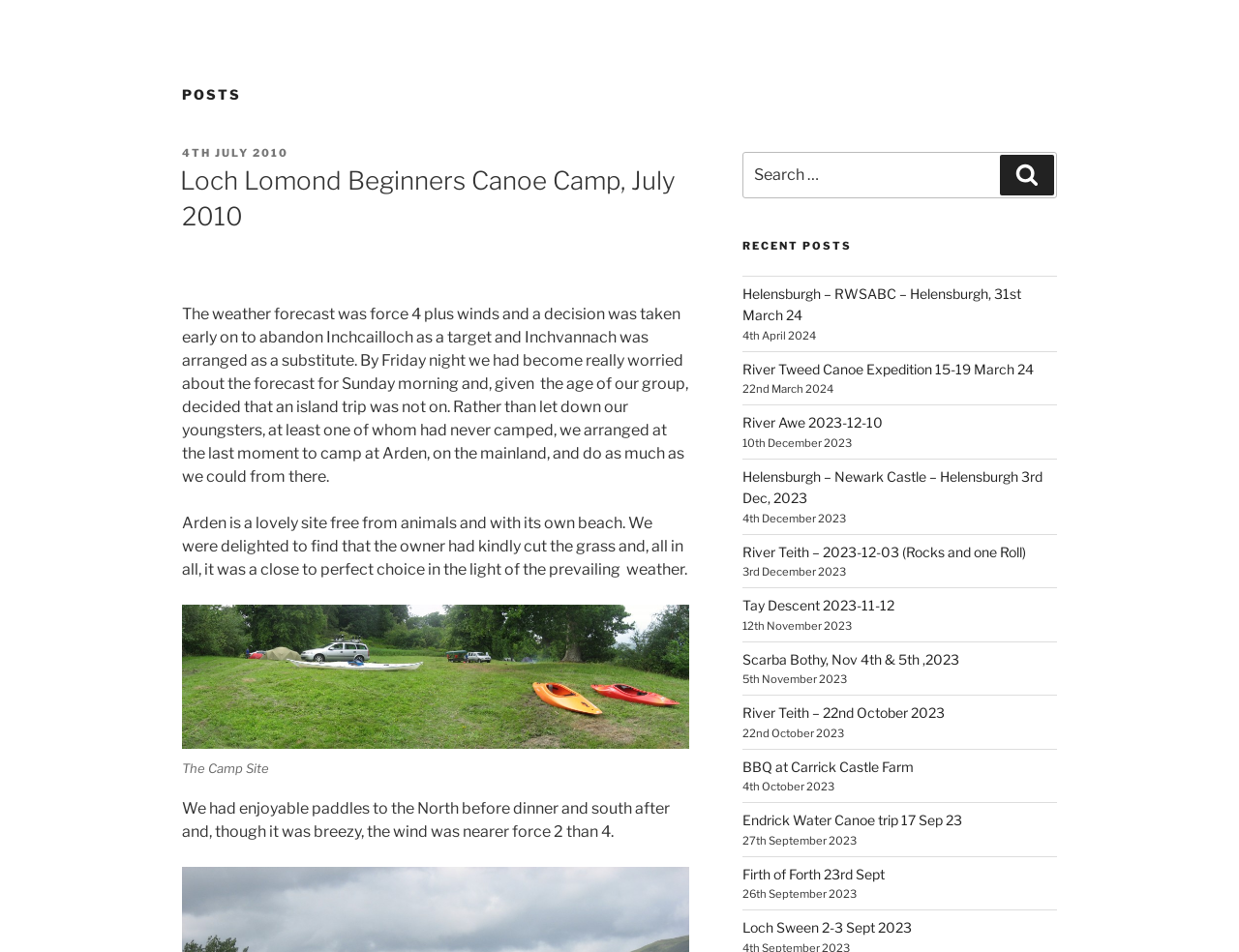Determine the coordinates of the bounding box for the clickable area needed to execute this instruction: "Read the post about Loch Lomond Beginners Canoe Camp".

[0.147, 0.172, 0.556, 0.246]